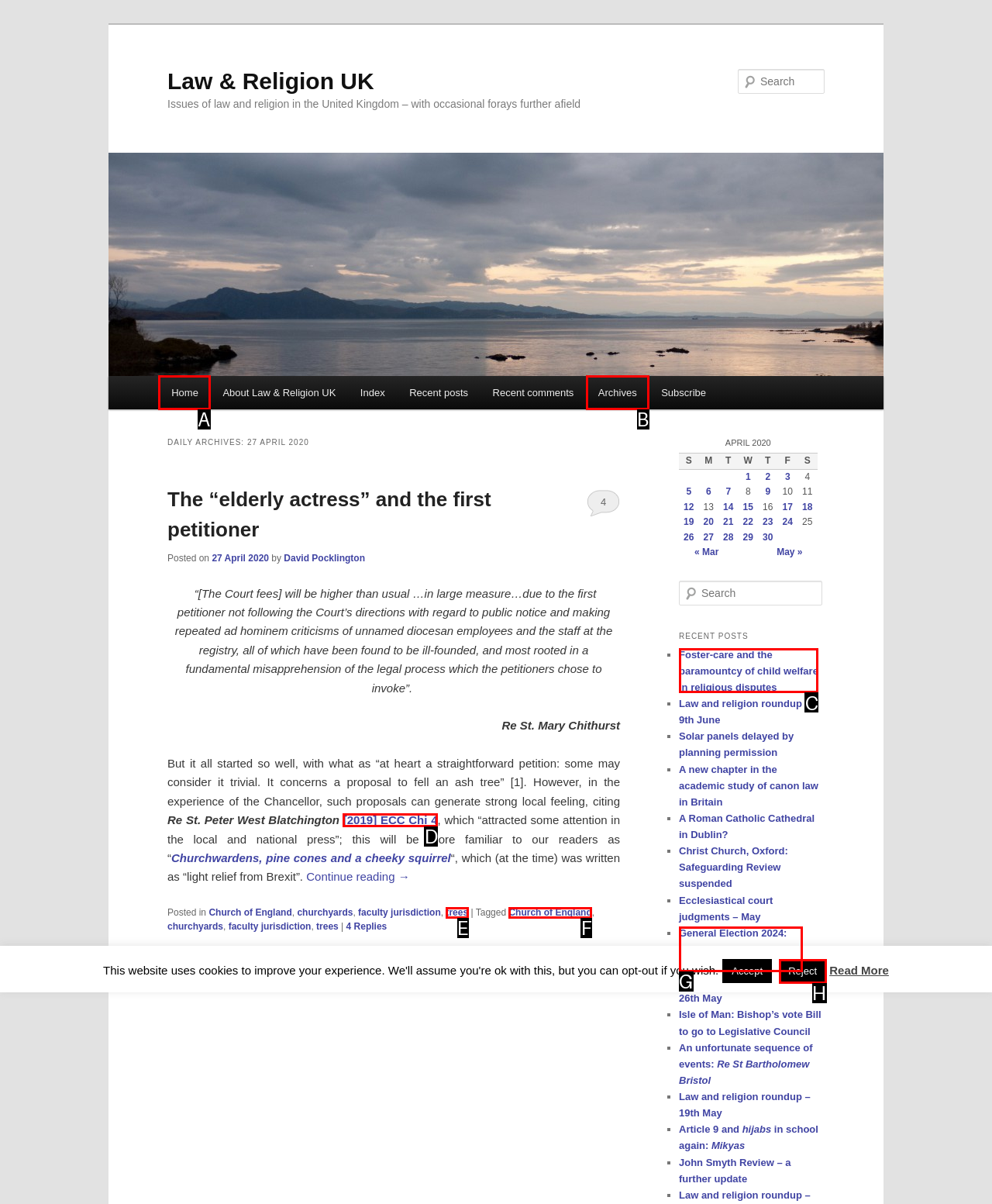Identify the letter of the correct UI element to fulfill the task: Click on the 'Home' link from the given options in the screenshot.

A